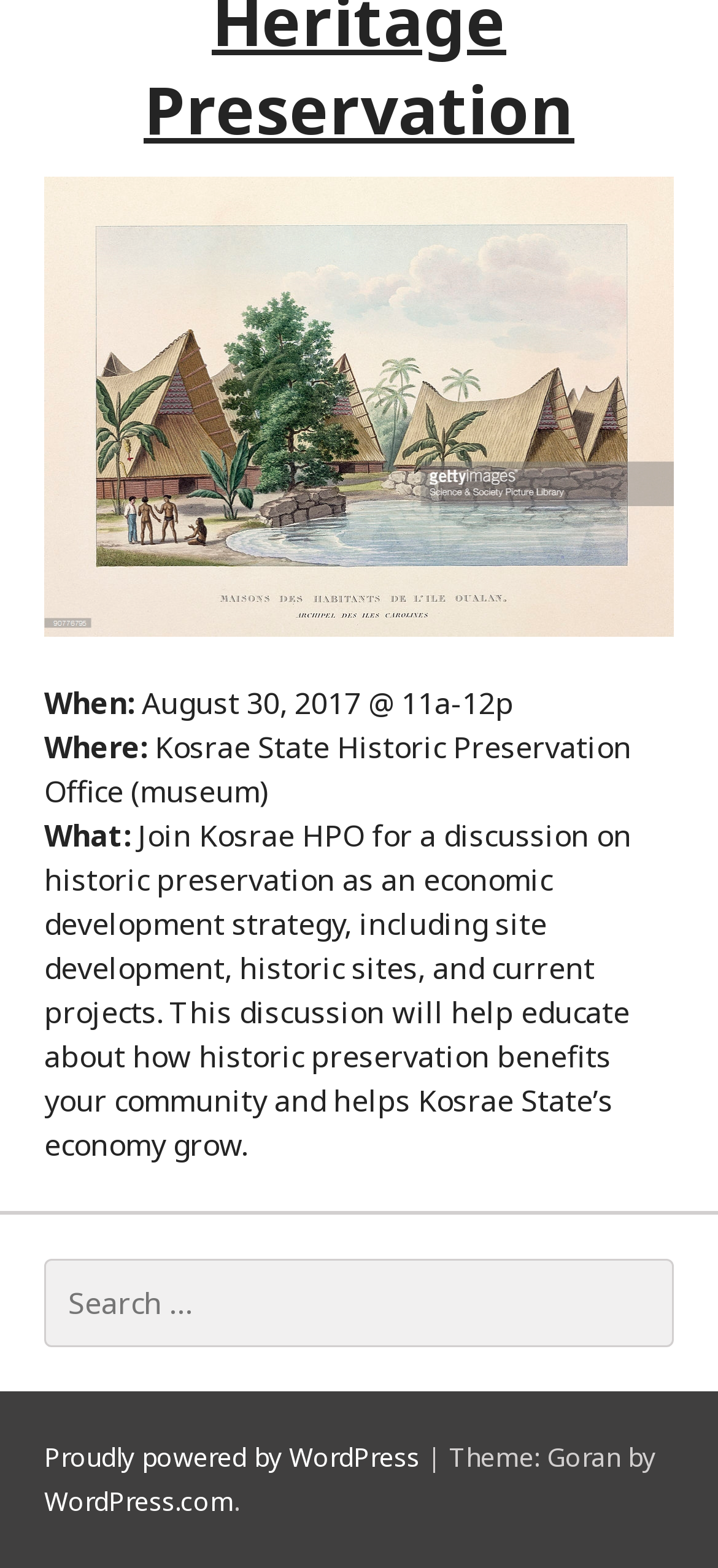What is the search box for?
Based on the image, provide your answer in one word or phrase.

Searching the website